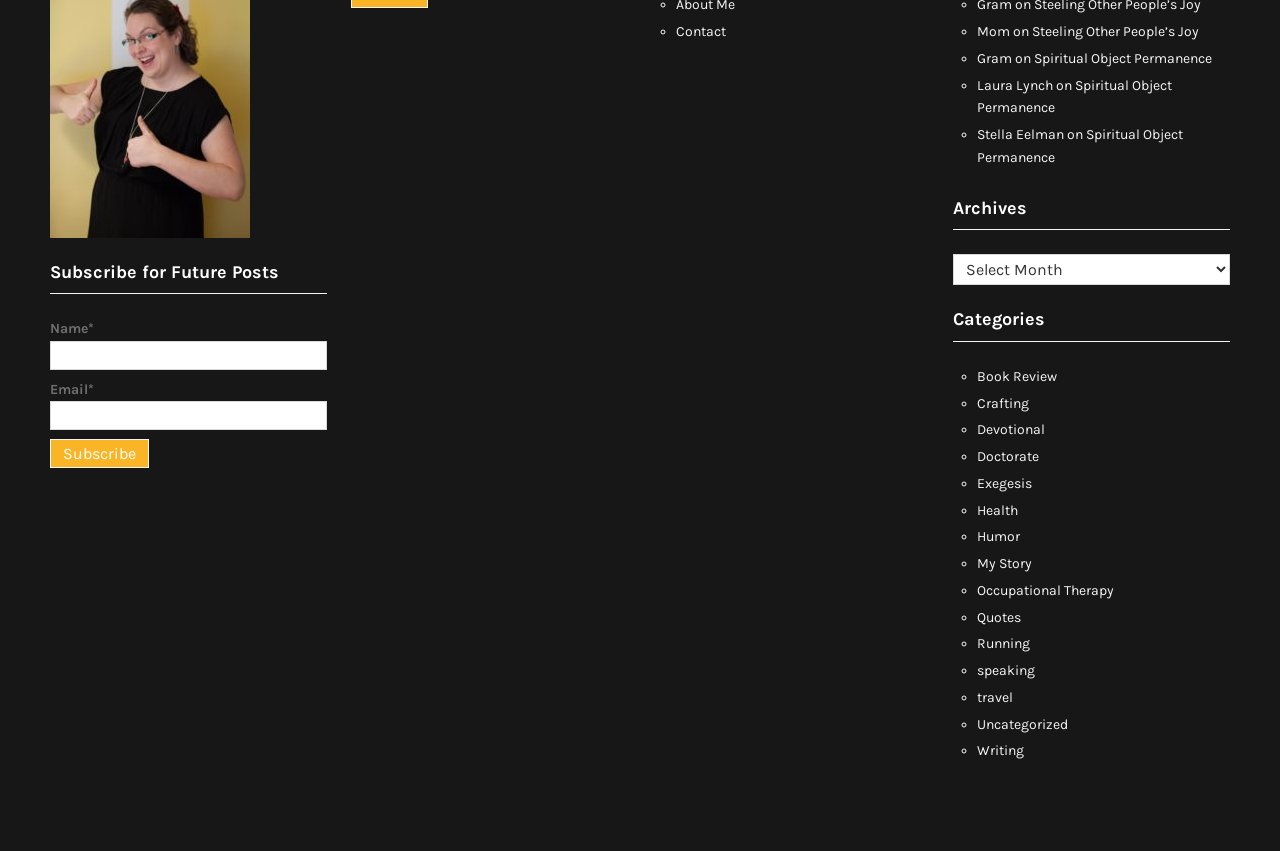Identify the bounding box coordinates of the clickable region to carry out the given instruction: "Contact us".

[0.528, 0.027, 0.567, 0.047]